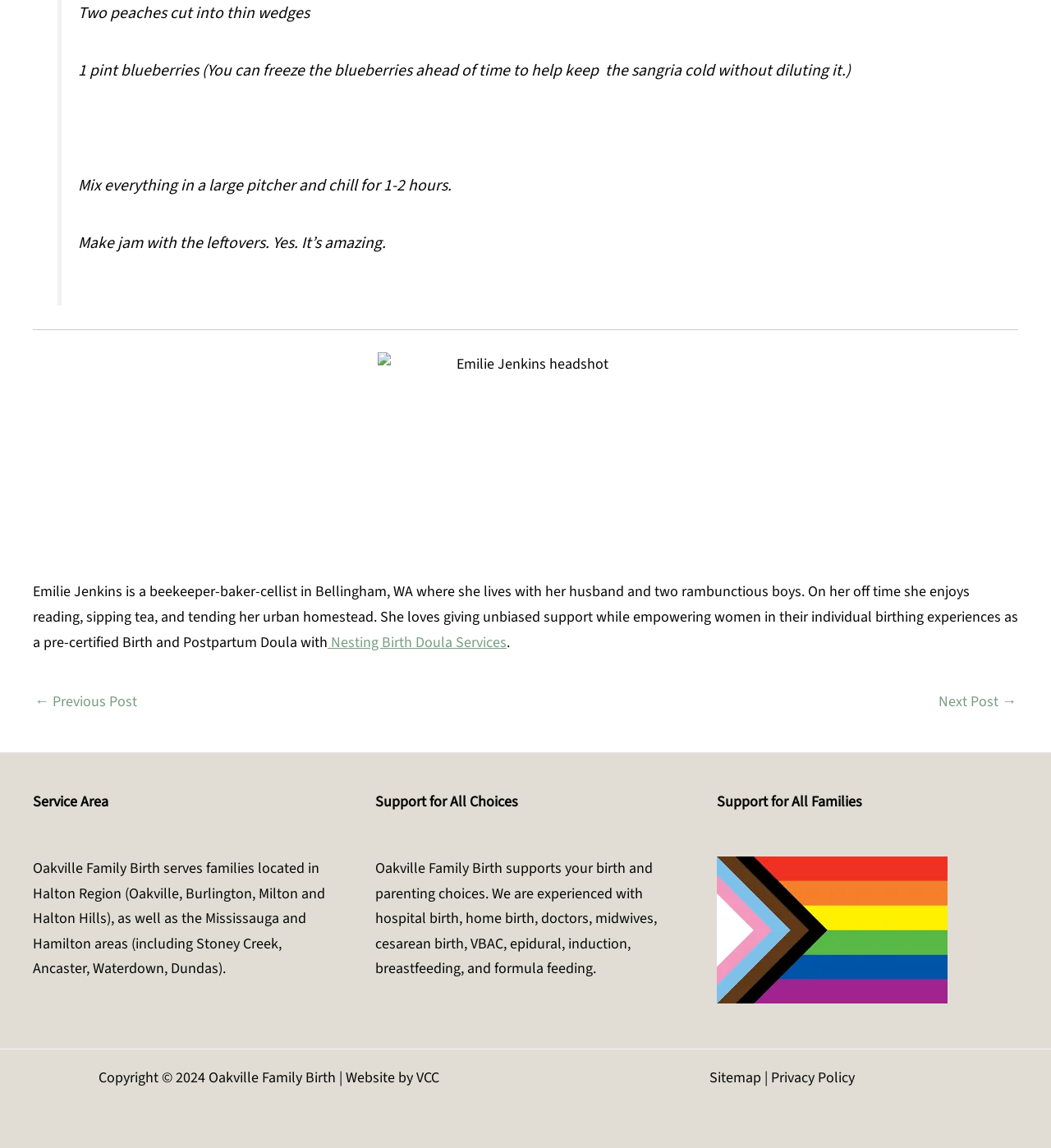What is the symbol of support for all families?
Please craft a detailed and exhaustive response to the question.

The symbol of support for all families can be determined by looking at the image in the footer section, which displays a pride flag, indicating support for all families regardless of their sexual orientation or gender identity.